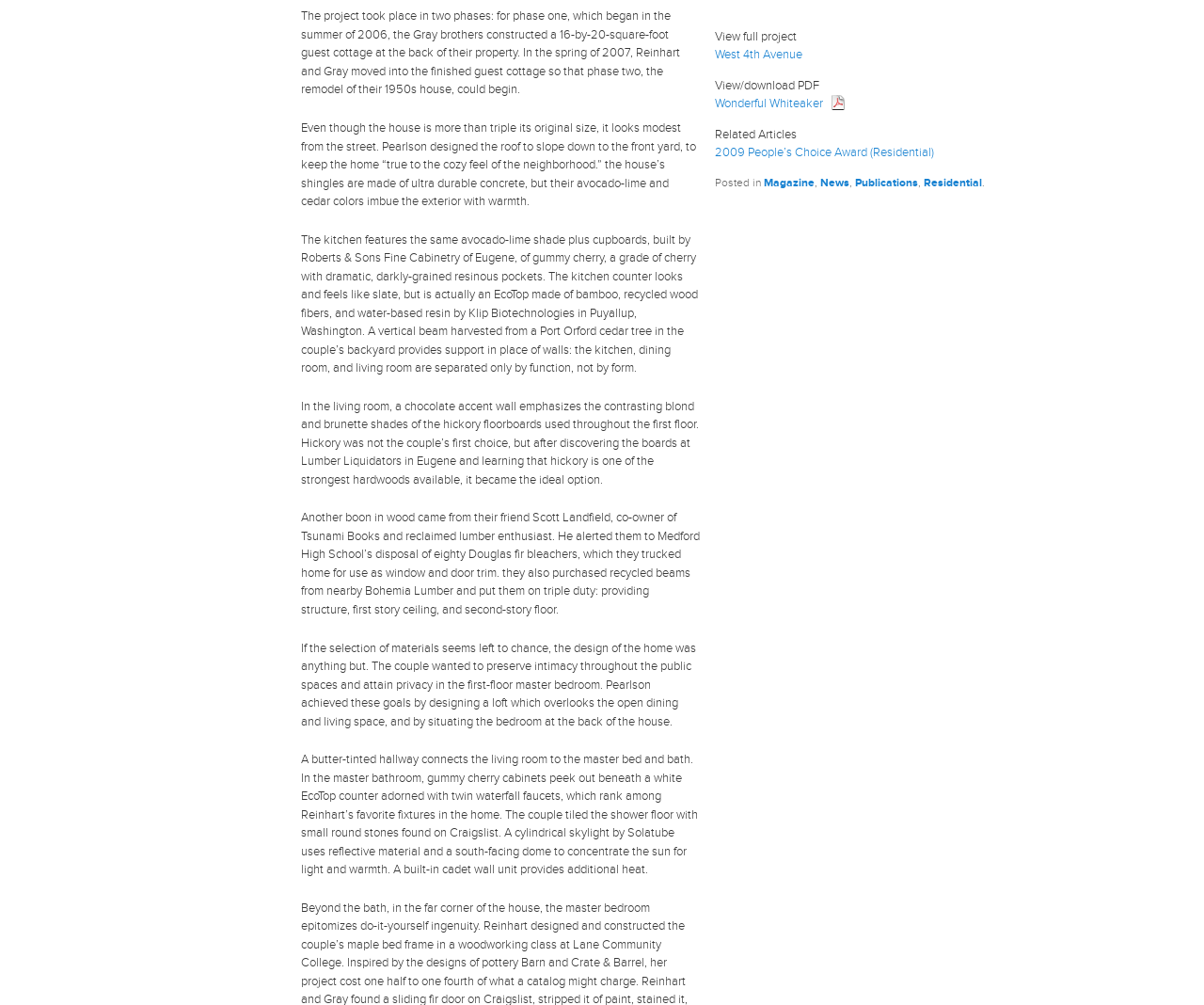Provide the bounding box coordinates of the UI element this sentence describes: "2009 People’s Choice Award (Residential)".

[0.594, 0.144, 0.776, 0.159]